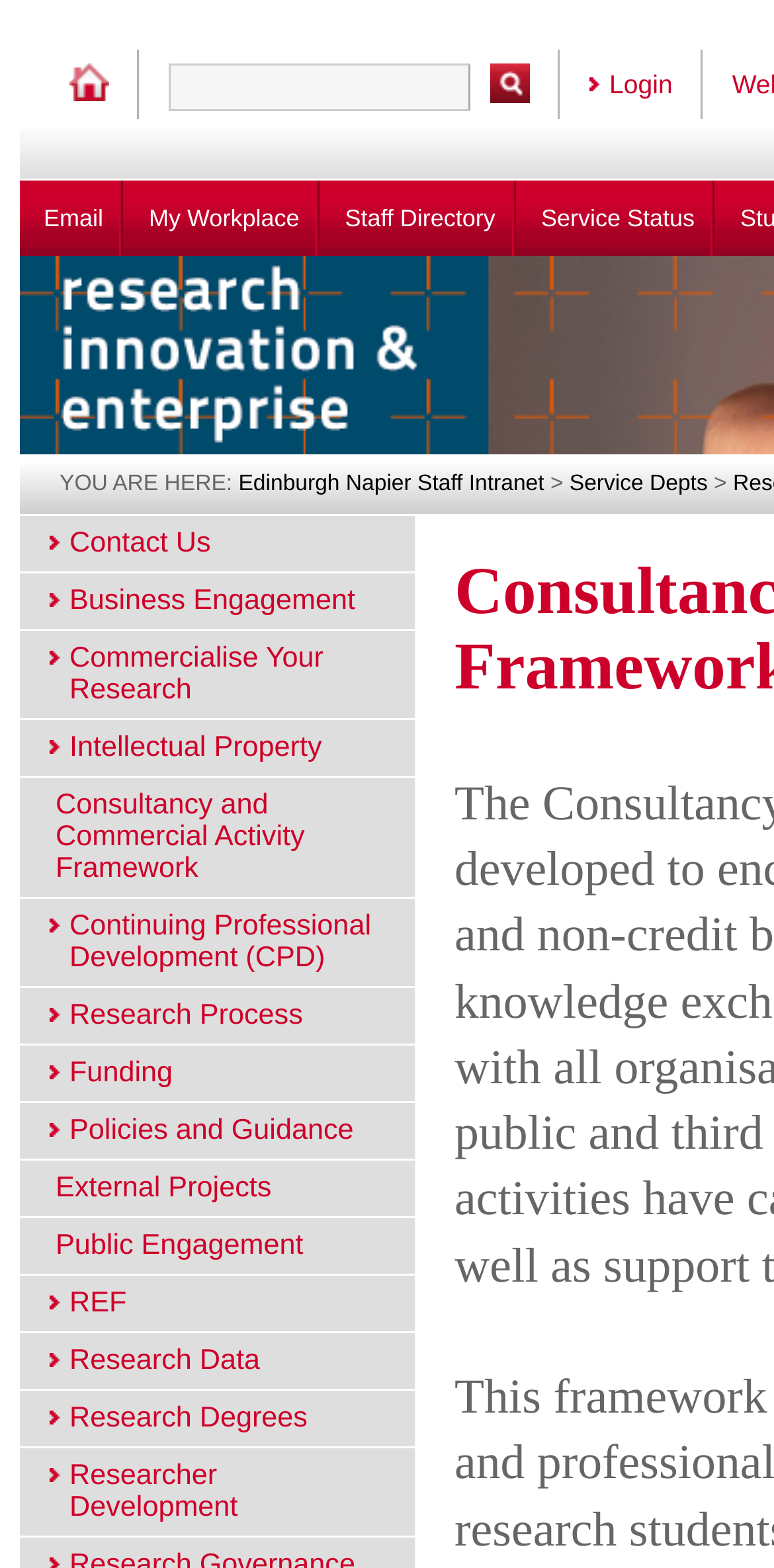Bounding box coordinates must be specified in the format (top-left x, top-left y, bottom-right x, bottom-right y). All values should be floating point numbers between 0 and 1. What are the bounding box coordinates of the UI element described as: Consultancy and Commercial Activity Framework

[0.026, 0.496, 0.536, 0.573]